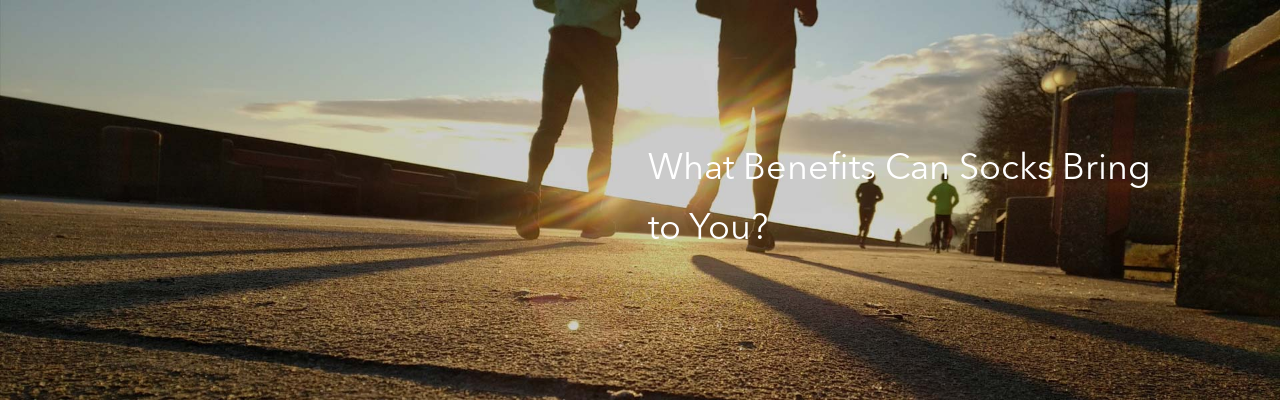Elaborate on the image by describing it in detail.

The image features individuals jogging outdoors, with the sun setting in the background, casting long shadows on the ground. Prominently displayed in the foreground is the text, "What Benefits Can Socks Bring to You?", suggesting a focus on the advantages of wearing socks. The setting evokes a sense of activity and health, framing the discussion around socks not just as an accessory, but as essential for comfort and performance during physical activities. This combination of visuals and text highlights the importance of sock benefits in an active lifestyle, appealing to both casual and serious athletes.